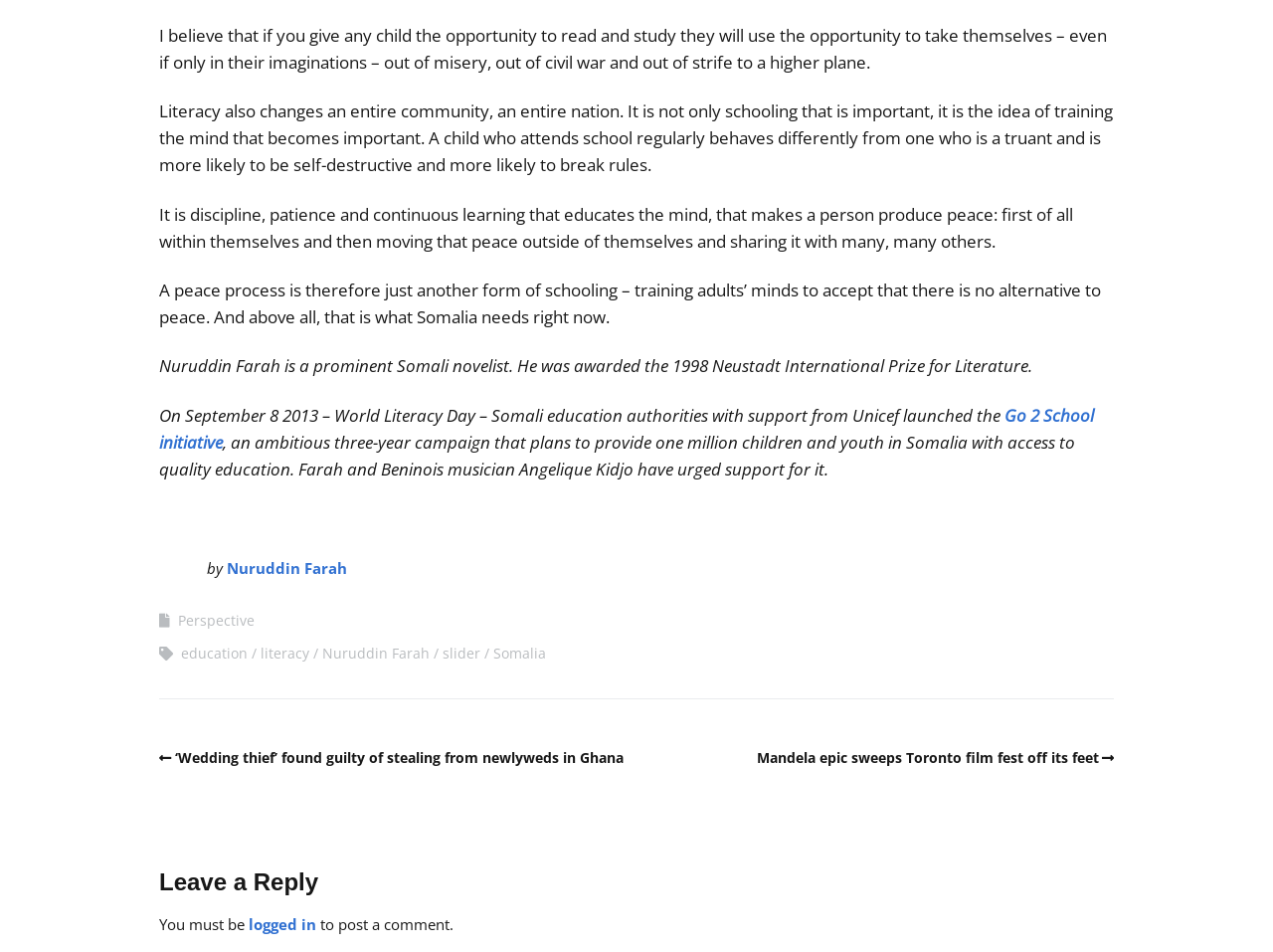Answer the following query concisely with a single word or phrase:
What is the theme of the webpage?

Literacy and Education